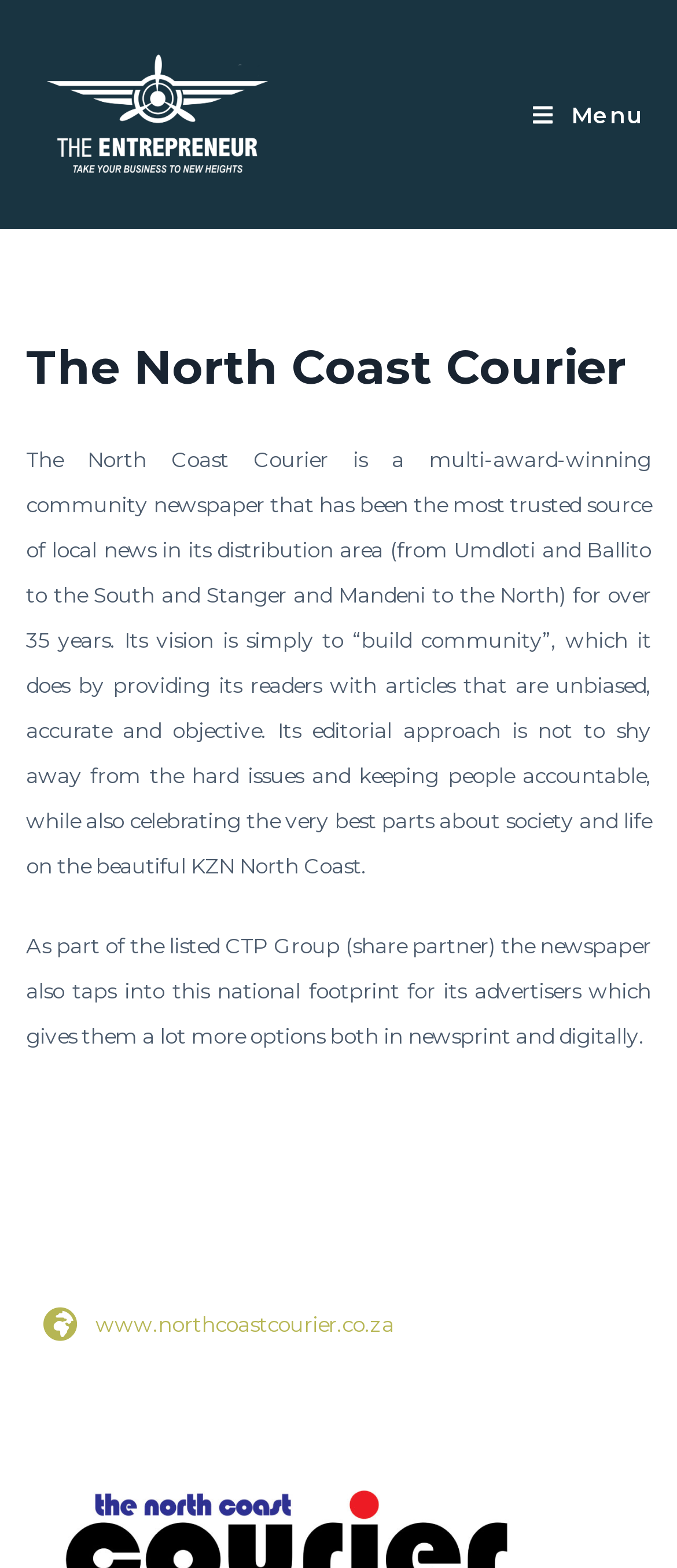What is the vision of the newspaper?
Provide an in-depth answer to the question, covering all aspects.

I found the answer by reading the StaticText element that describes the newspaper's vision, which is 'to “build community”'.